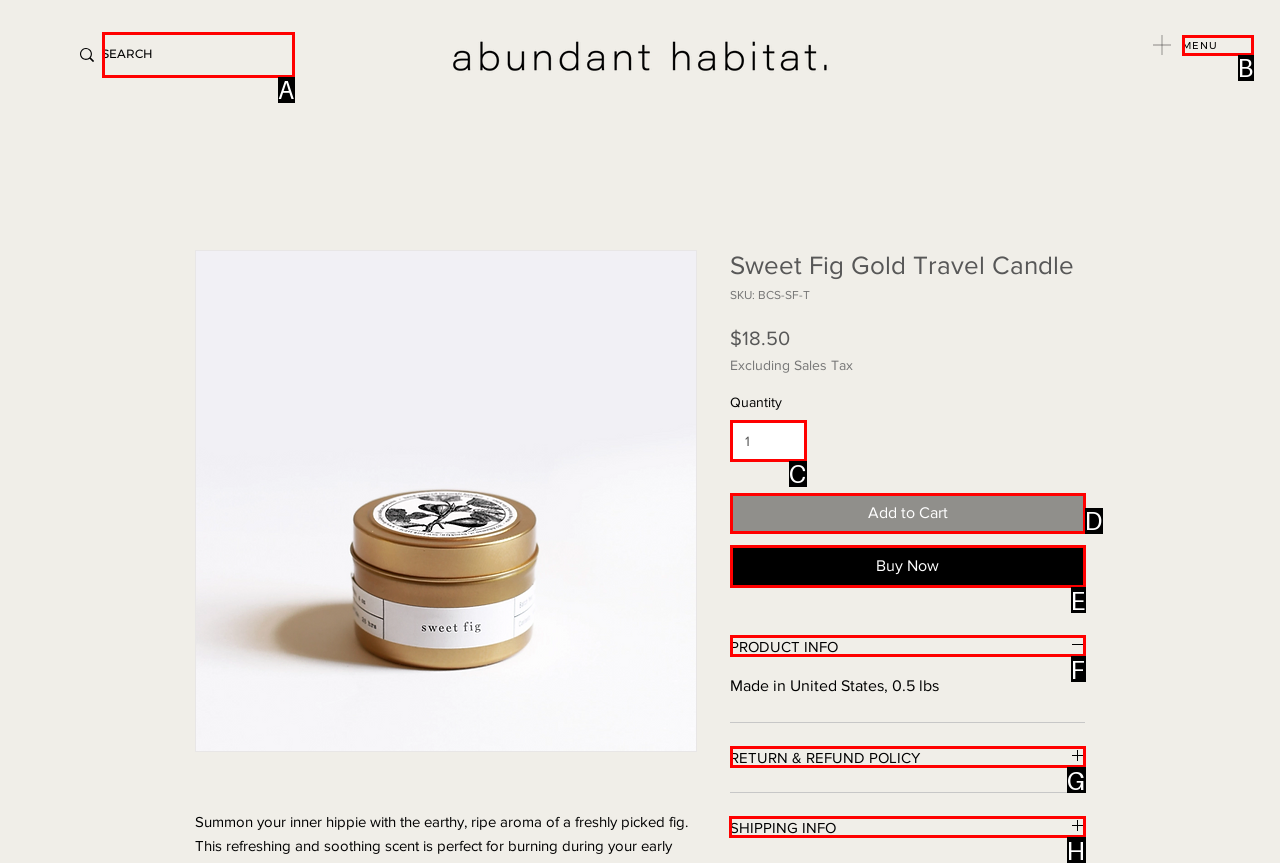Tell me the letter of the correct UI element to click for this instruction: Check shipping info. Answer with the letter only.

H